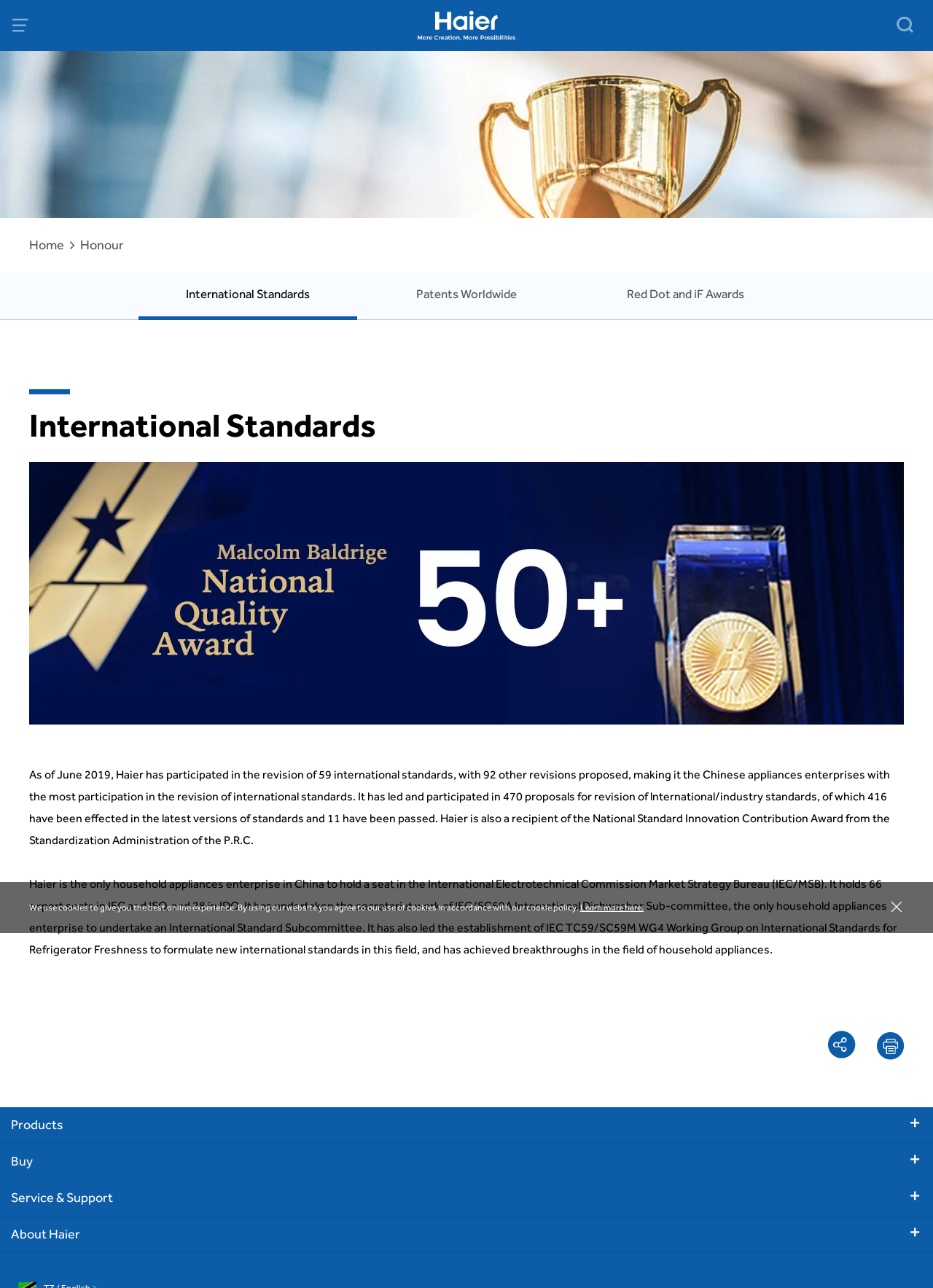What is the number of expert seats Haier holds in IEC and ISO?
From the image, respond with a single word or phrase.

66